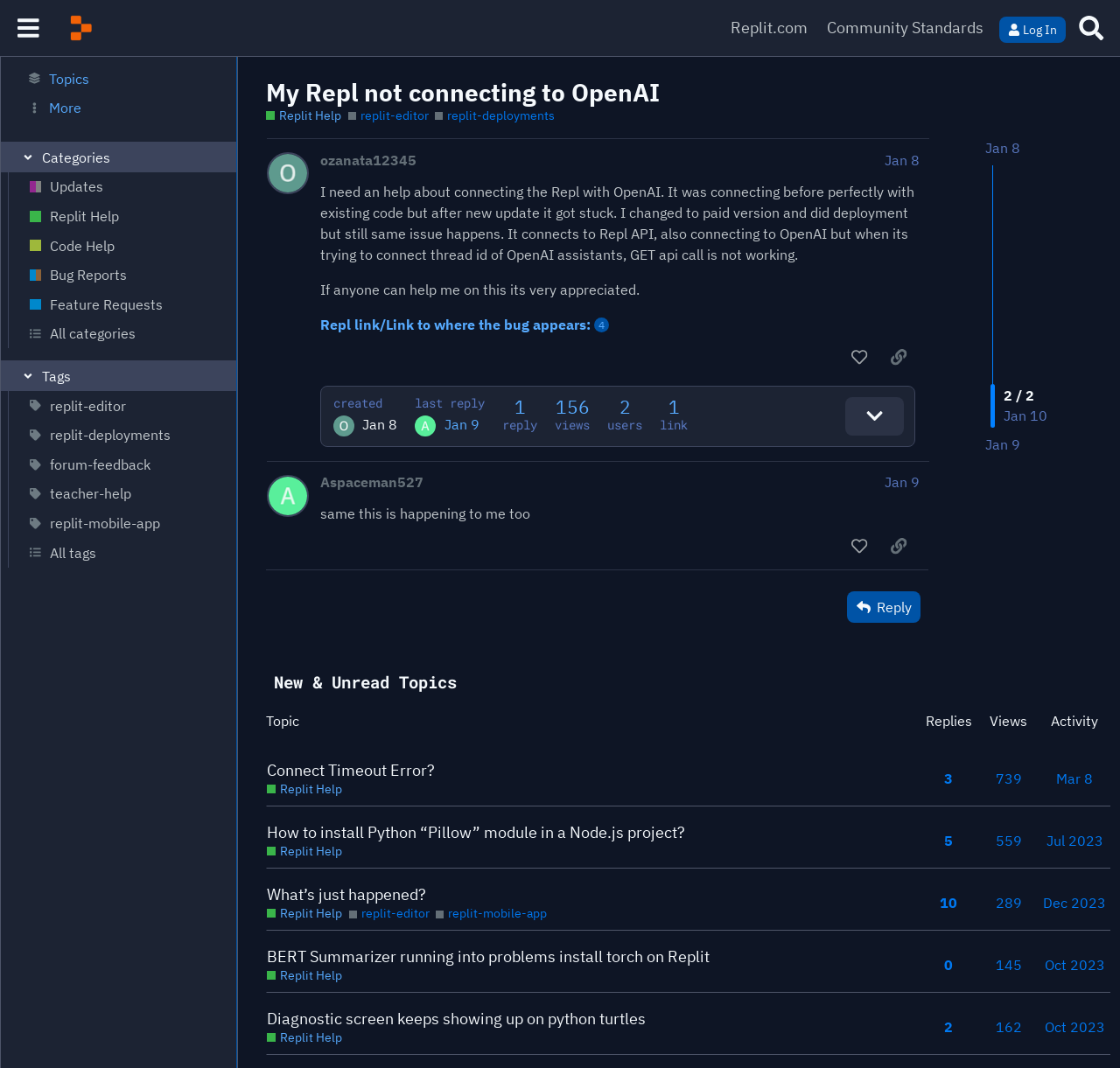How many views does the post 'My Repl not connecting to OpenAI' have?
Answer the question based on the image using a single word or a brief phrase.

156